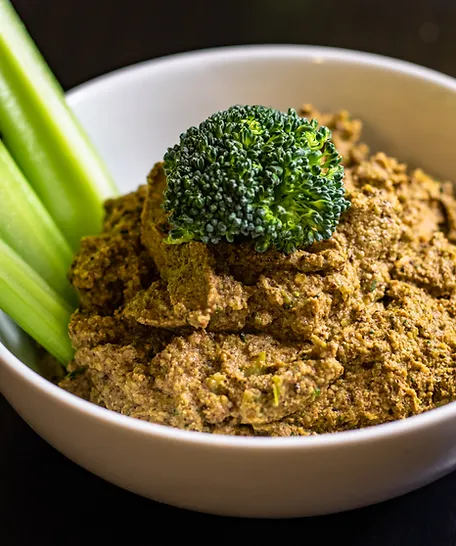Thoroughly describe everything you see in the image.

The image displays a delicious and healthy broccoli dip, artistically presented in a white bowl. The rich, earthy-colored dip is topped with a small piece of broccoli, adding a vibrant green contrast. Beside the dip, several crisp celery sticks are arranged, enhancing the dish's appeal as a nutritious snack. This oil and salt-free dip is praised for its simplicity and flavor, featuring roasted almonds for depth, nutritional yeast for a cheesy essence, and miso paste to provide umami richness. It’s a perfect choice for those looking to enjoy a wholesome, plant-based treat!